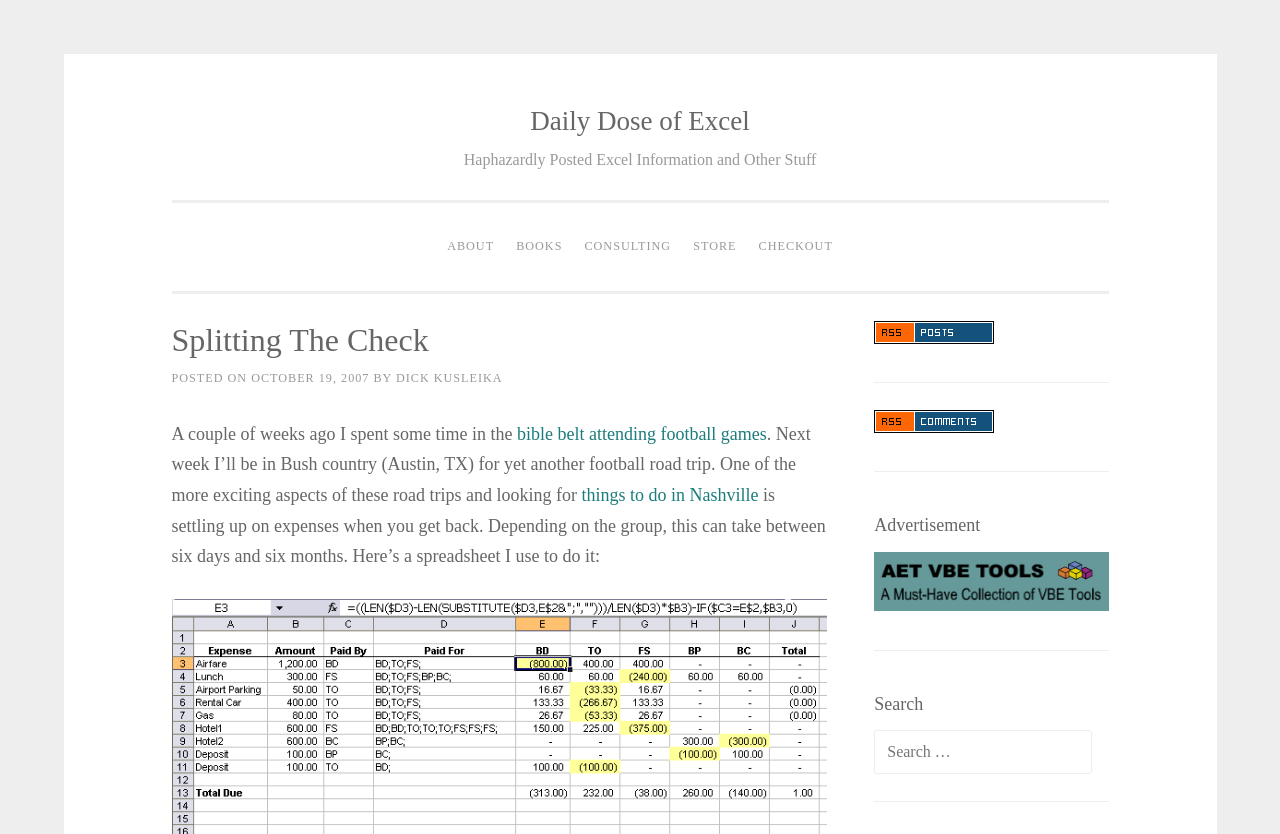Please find the bounding box for the UI component described as follows: "Daily Dose of Excel".

[0.414, 0.127, 0.586, 0.163]